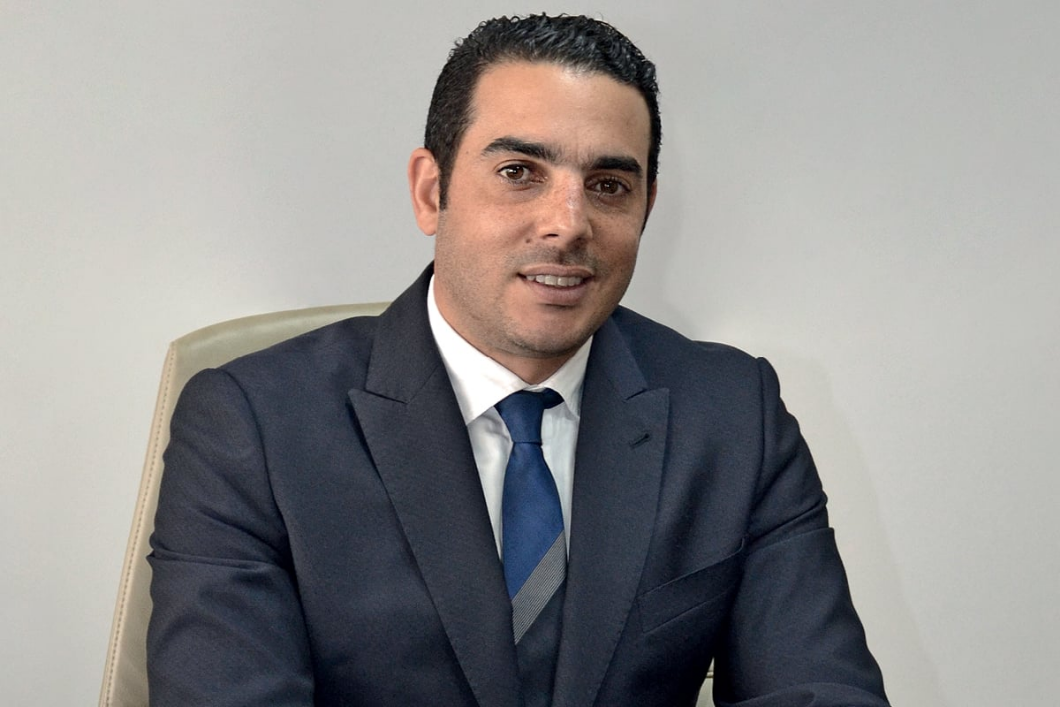How many vehicles does Marotrans have? Examine the screenshot and reply using just one word or a brief phrase.

130